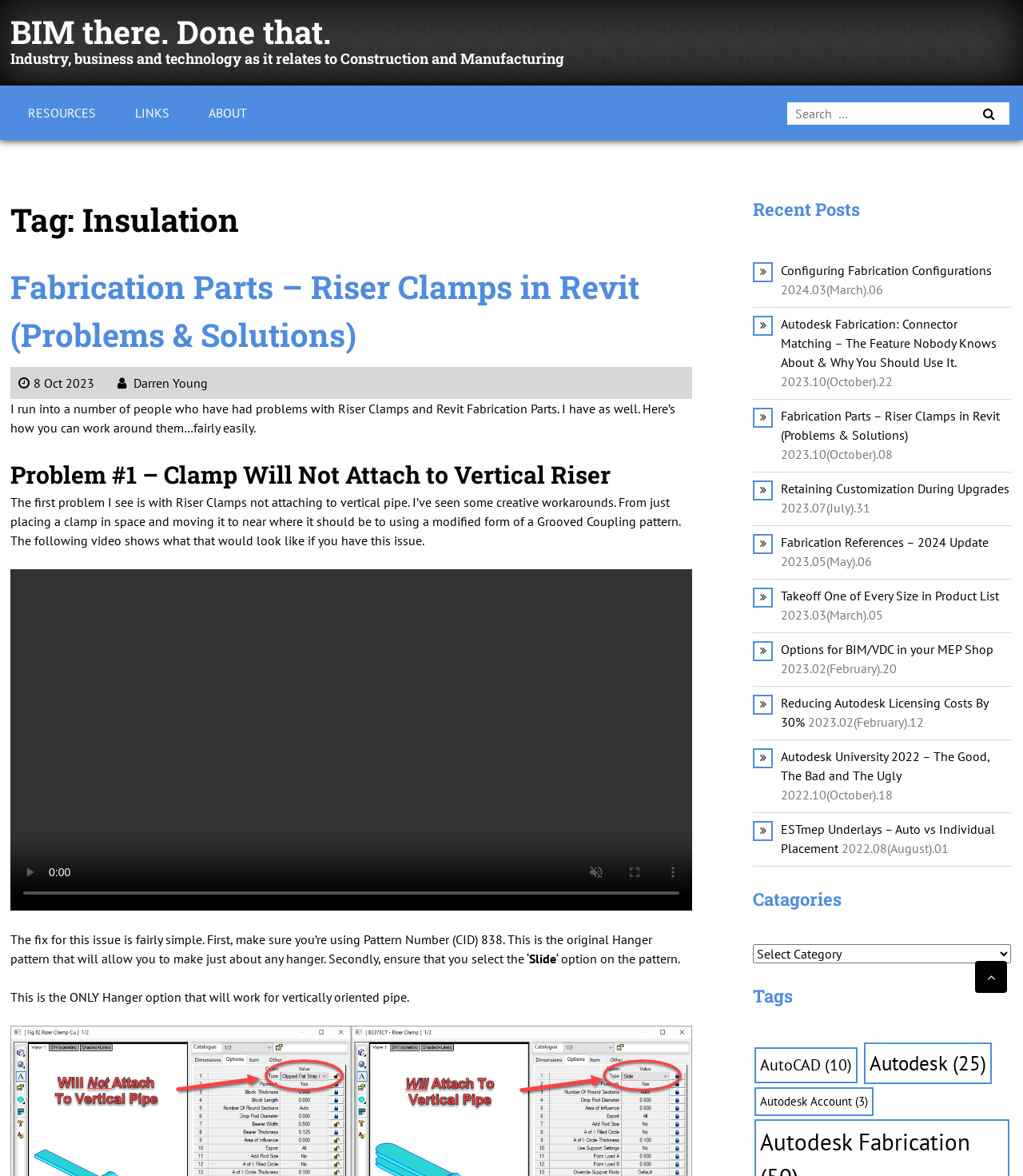Using the information in the image, give a comprehensive answer to the question: 
What is the category with the most items?

The category with the most items is 'Autodesk' which has 25 items, indicated by the link element with the text 'Autodesk (25 items)'.